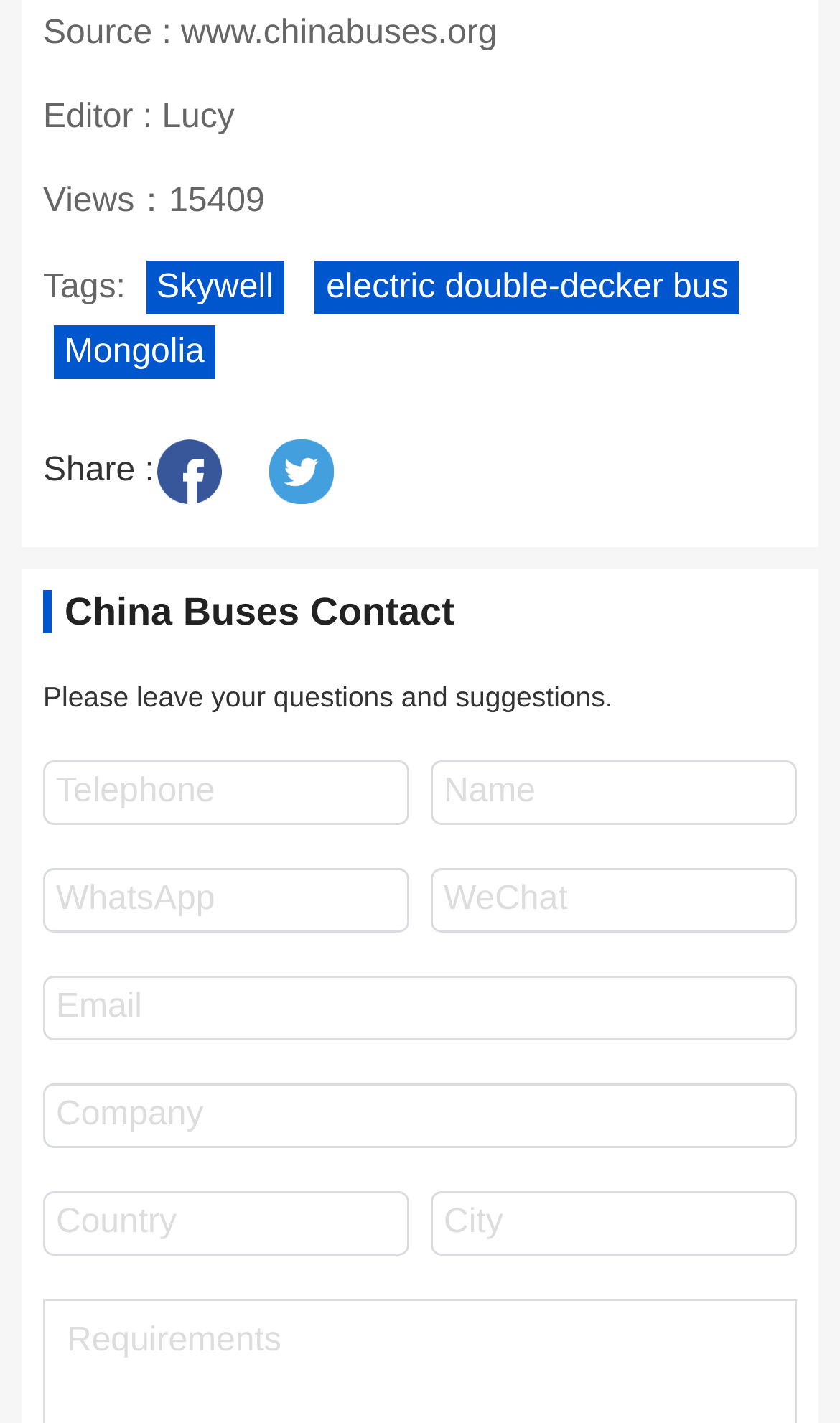Please examine the image and answer the question with a detailed explanation:
What is the tag 'Skywell' related to?

The tag 'Skywell' is related to 'electric double-decker bus' as it is mentioned alongside other tags such as 'electric double-decker bus' and 'Mongolia'.